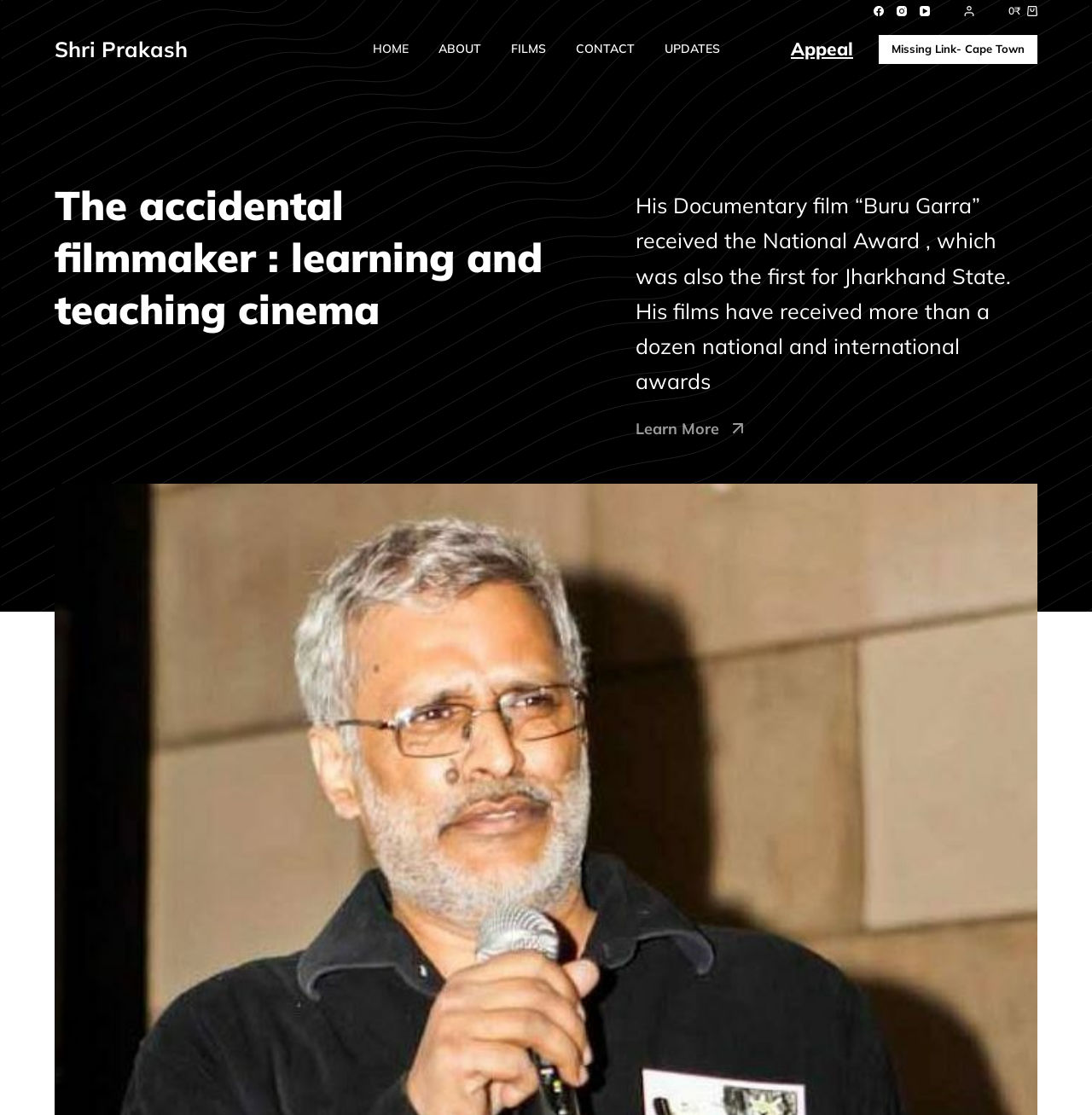Please identify the bounding box coordinates of the area that needs to be clicked to fulfill the following instruction: "View updates."

[0.595, 0.02, 0.673, 0.068]